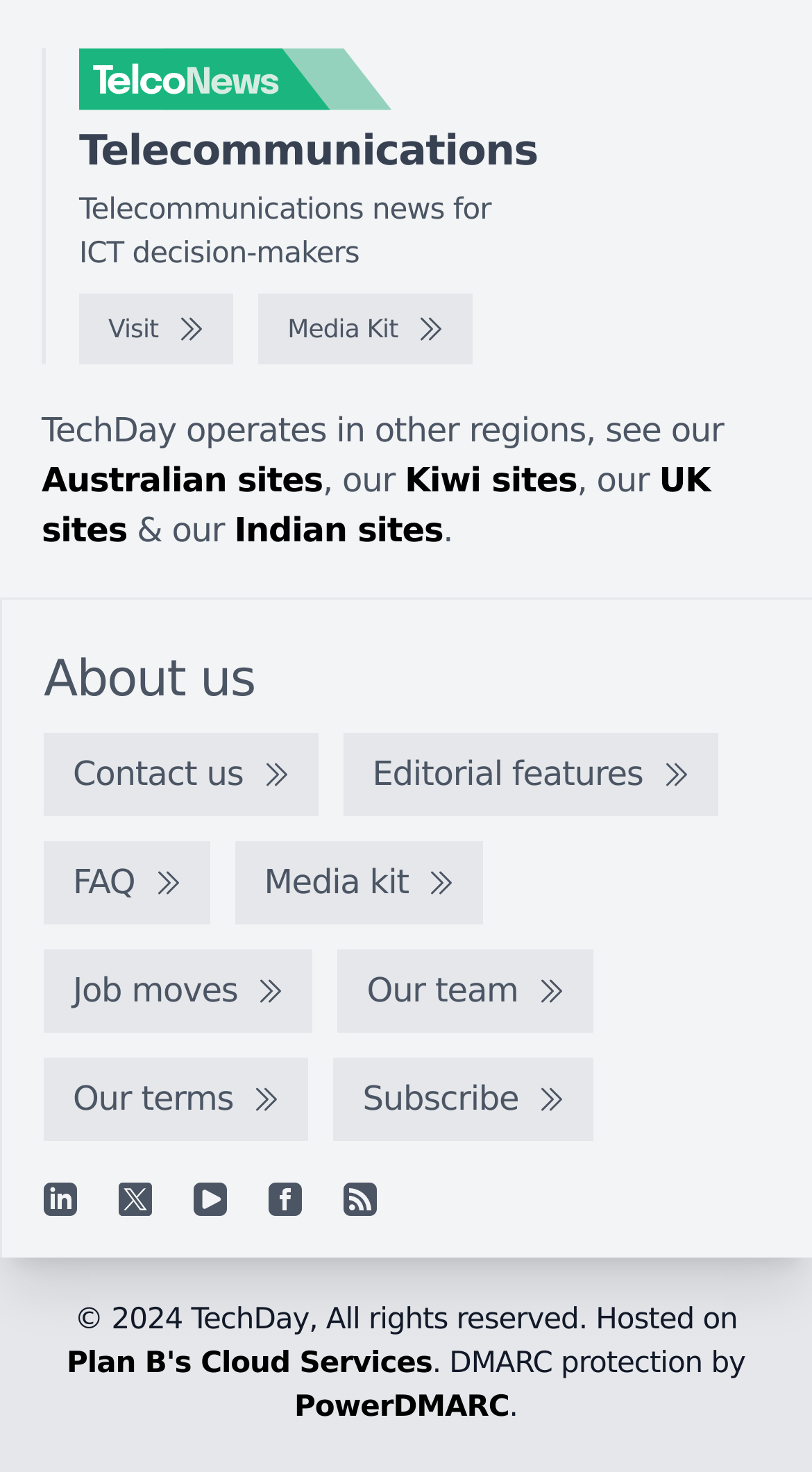Find the coordinates for the bounding box of the element with this description: "aria-label="Linkedin"".

[0.054, 0.804, 0.095, 0.827]